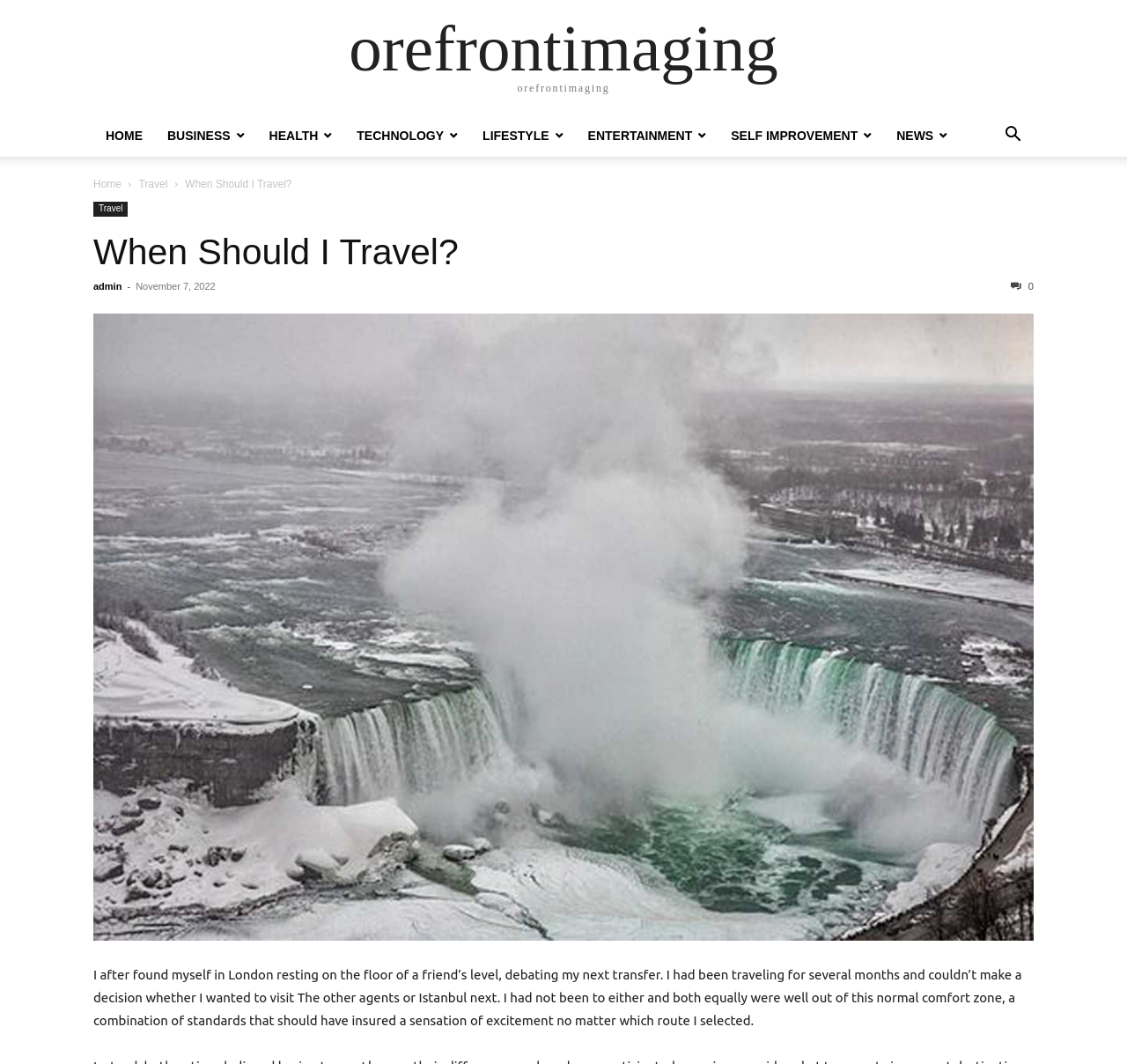How many categories are listed in the top navigation bar?
Can you give a detailed and elaborate answer to the question?

The top navigation bar has 8 categories listed, which are HOME, BUSINESS, HEALTH, TECHNOLOGY, LIFESTYLE, ENTERTAINMENT, SELF IMPROVEMENT, and NEWS.